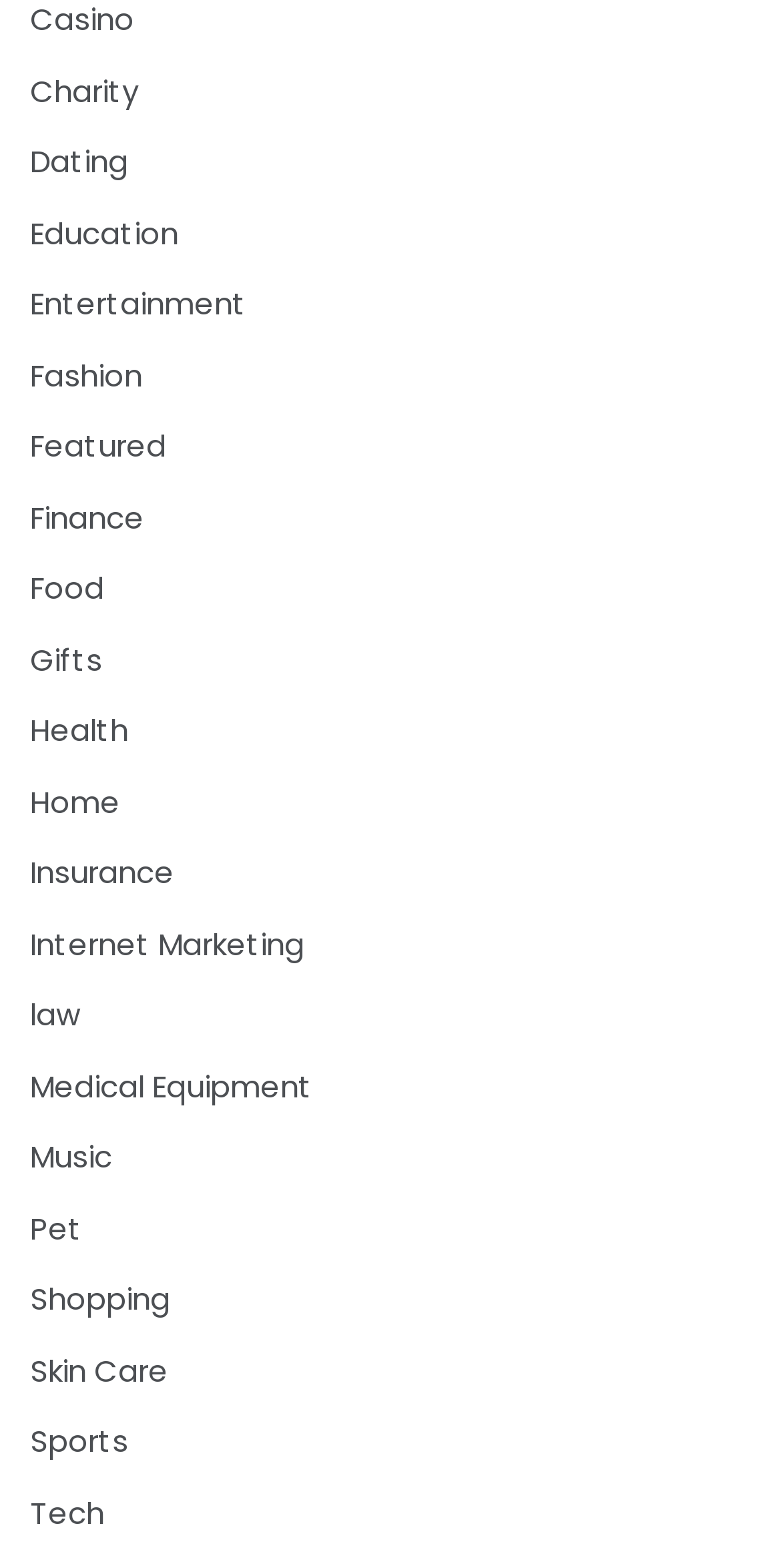Using the provided element description, identify the bounding box coordinates as (top-left x, top-left y, bottom-right x, bottom-right y). Ensure all values are between 0 and 1. Description: Dating

[0.038, 0.087, 0.164, 0.12]